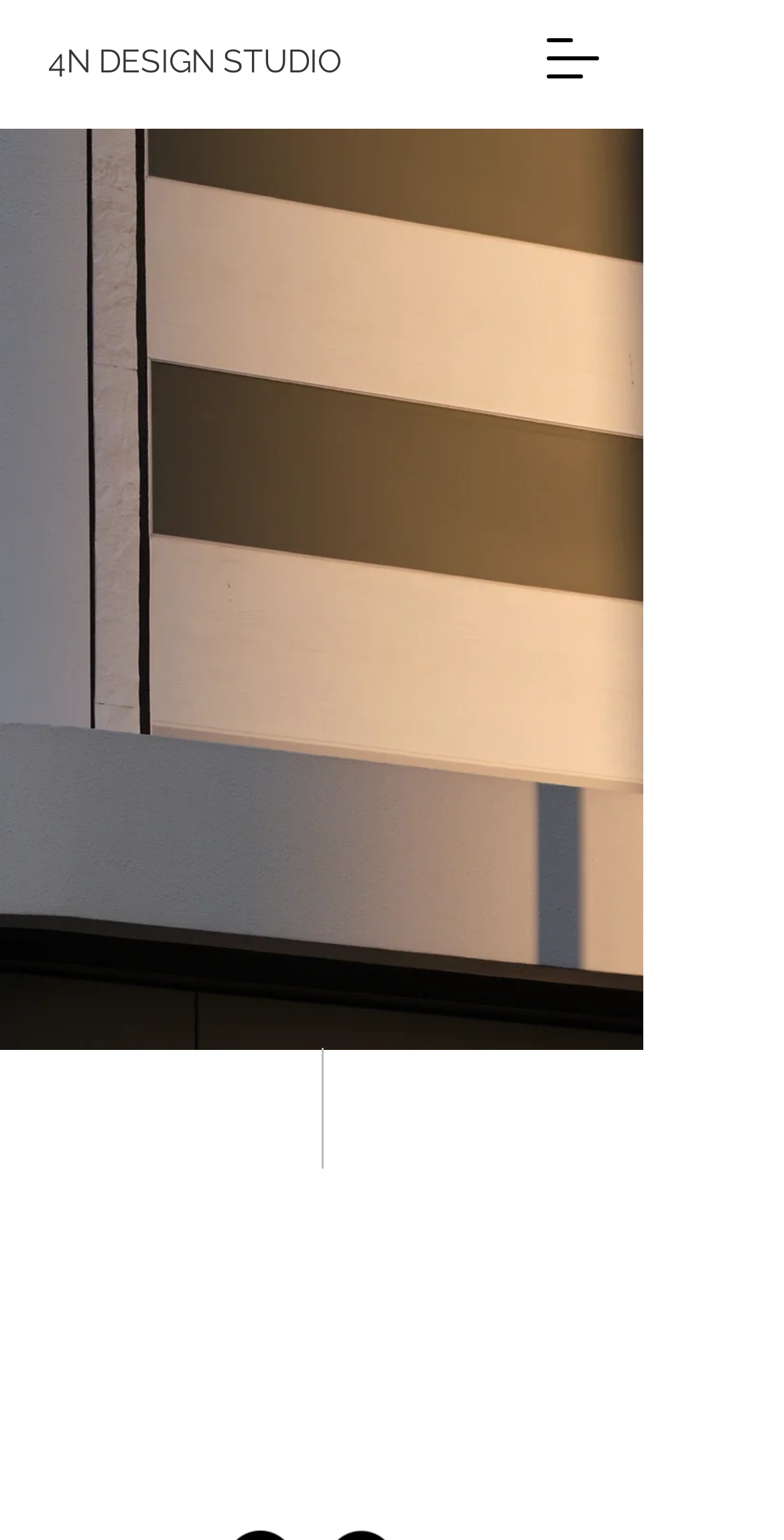Generate an in-depth caption that captures all aspects of the webpage.

The webpage is about 4N Design Architects, a company specializing in architecture and interior design. At the top left of the page, there is a link to the 4N DESIGN STUDIO. Next to it, on the top right, is a button to open a navigation menu. 

Below the top section, there is a large image taking up most of the page, showcasing one of their design projects, specifically the 4N_2Catchick_DSF1001. Above the image, the company name "4N DESIGN" is prominently displayed in a heading. Below the company name is a static text describing their services, "ARCHITECTURE & INTERIOR DESIGN".

At the bottom of the page, there is a region dedicated to Instagram, and above it, a heading that says "social media".